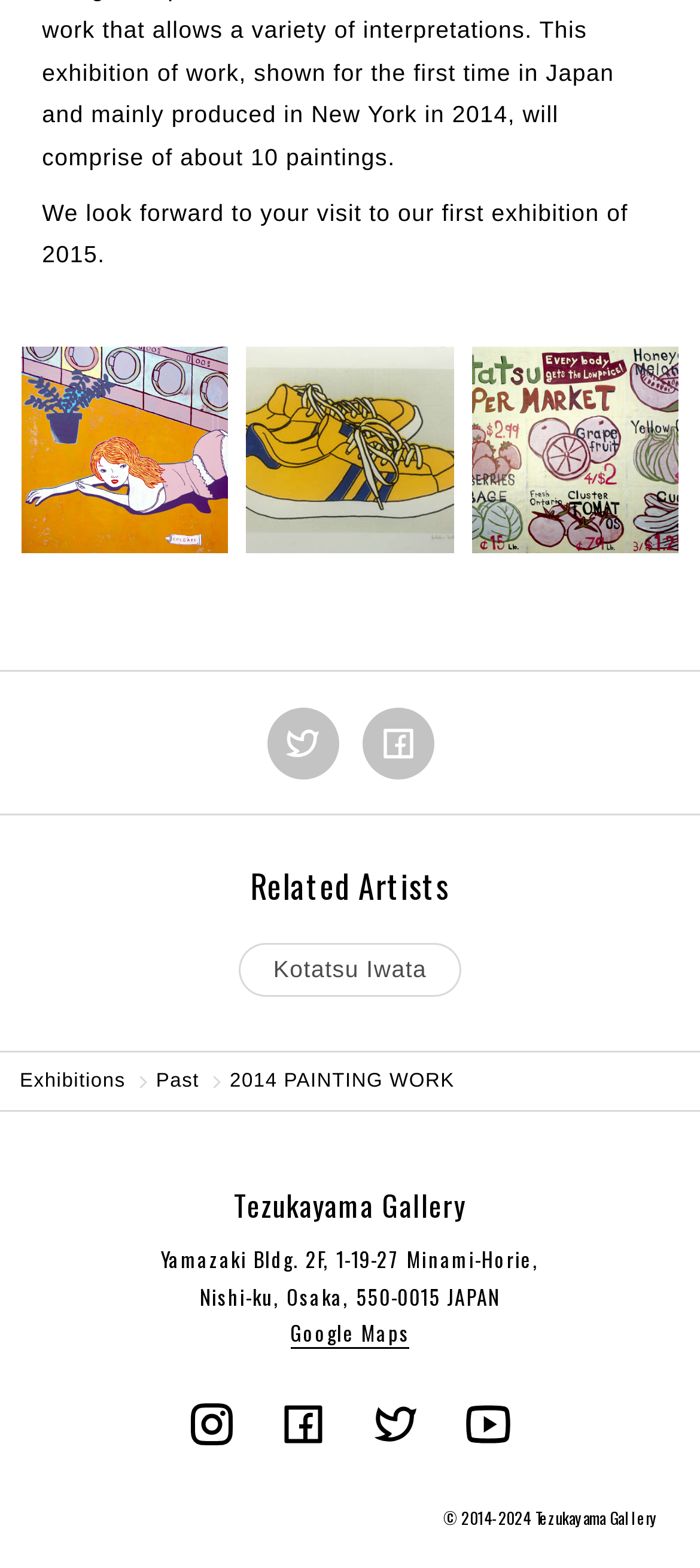Locate the bounding box coordinates of the element I should click to achieve the following instruction: "Share on Twitter".

[0.381, 0.451, 0.483, 0.497]